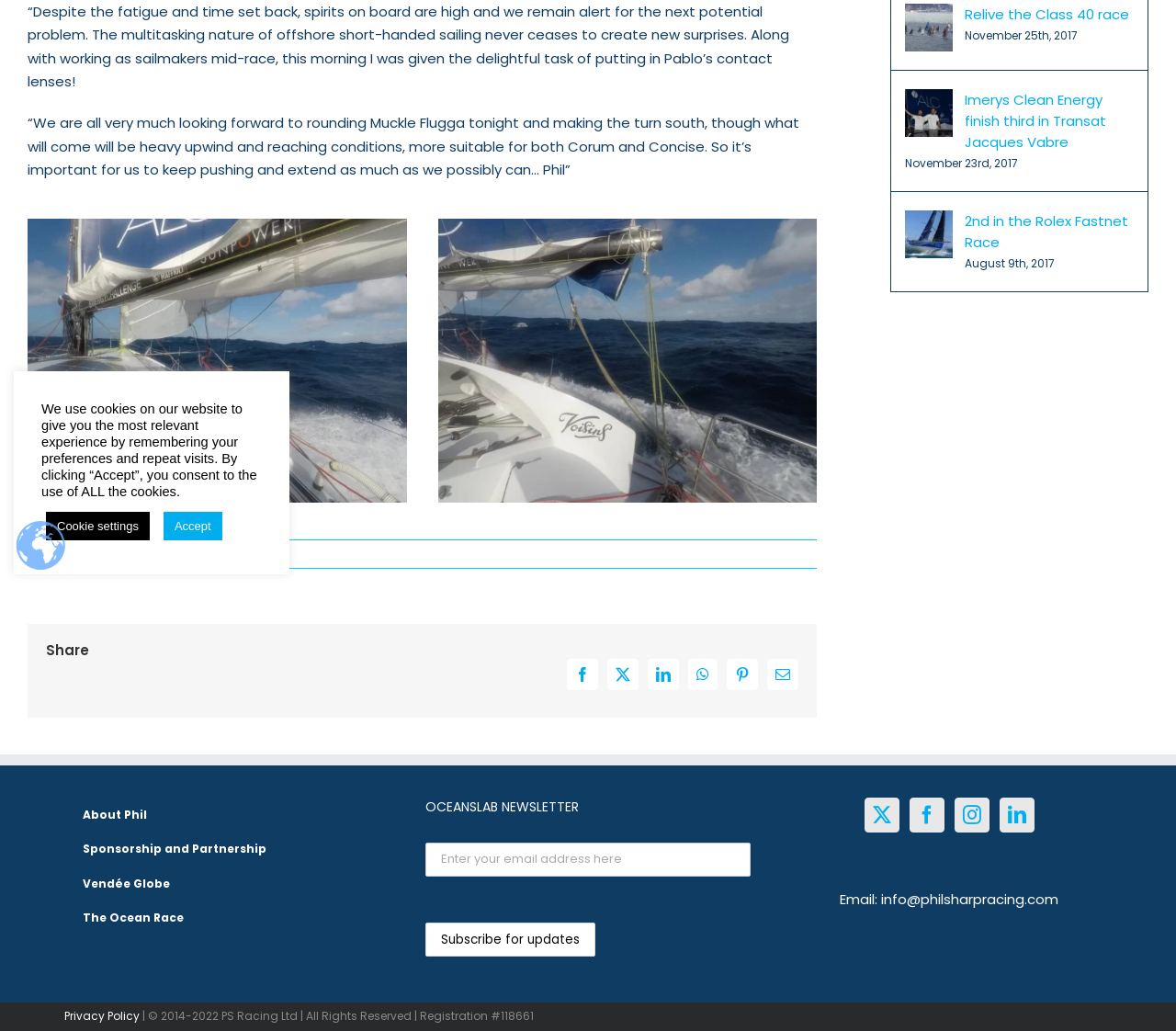Given the element description "Relive the Class 40 race", identify the bounding box of the corresponding UI element.

[0.821, 0.003, 0.964, 0.024]